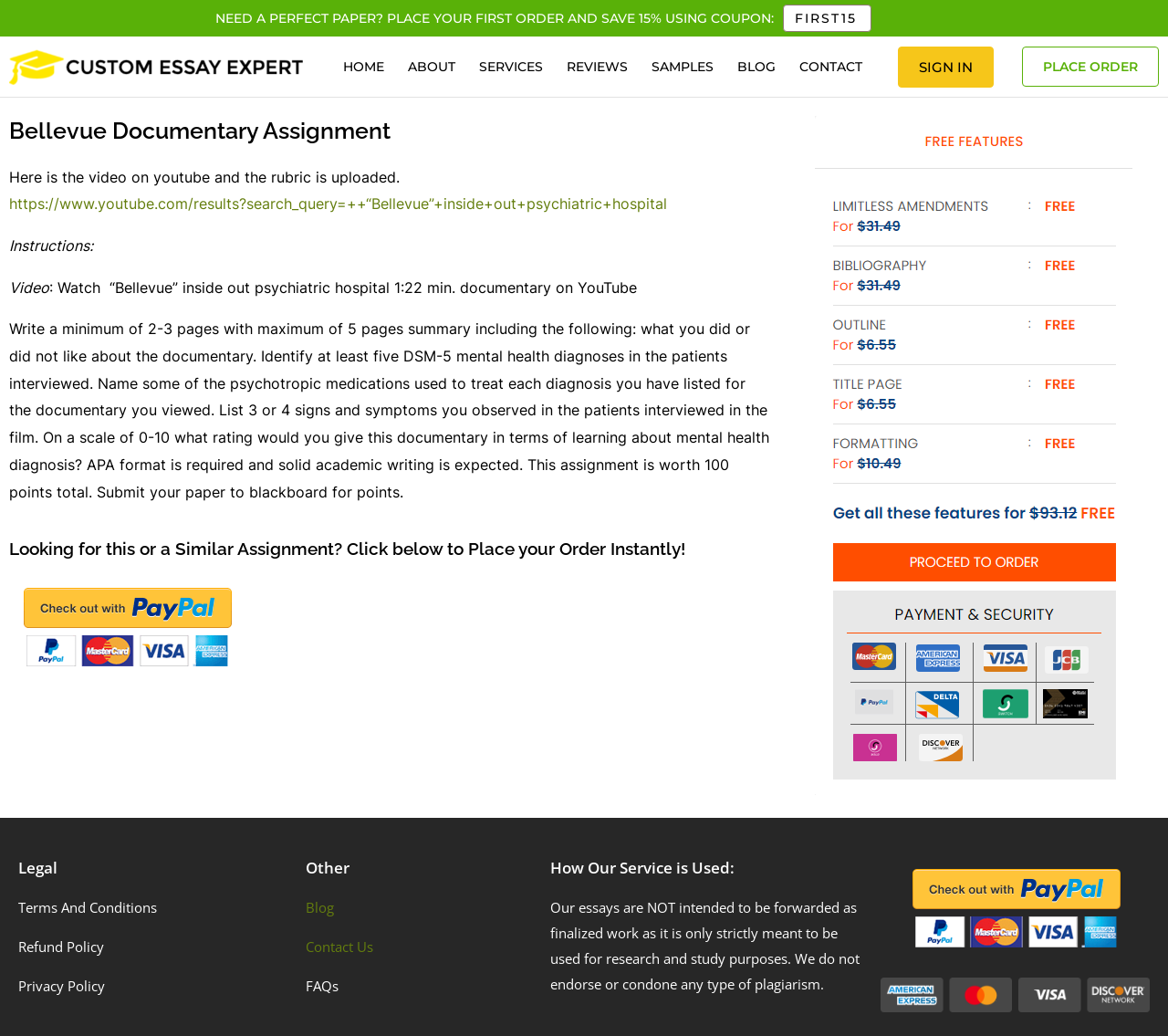Identify the bounding box coordinates for the element you need to click to achieve the following task: "Place an order for a custom essay". Provide the bounding box coordinates as four float numbers between 0 and 1, in the form [left, top, right, bottom].

[0.875, 0.045, 0.992, 0.084]